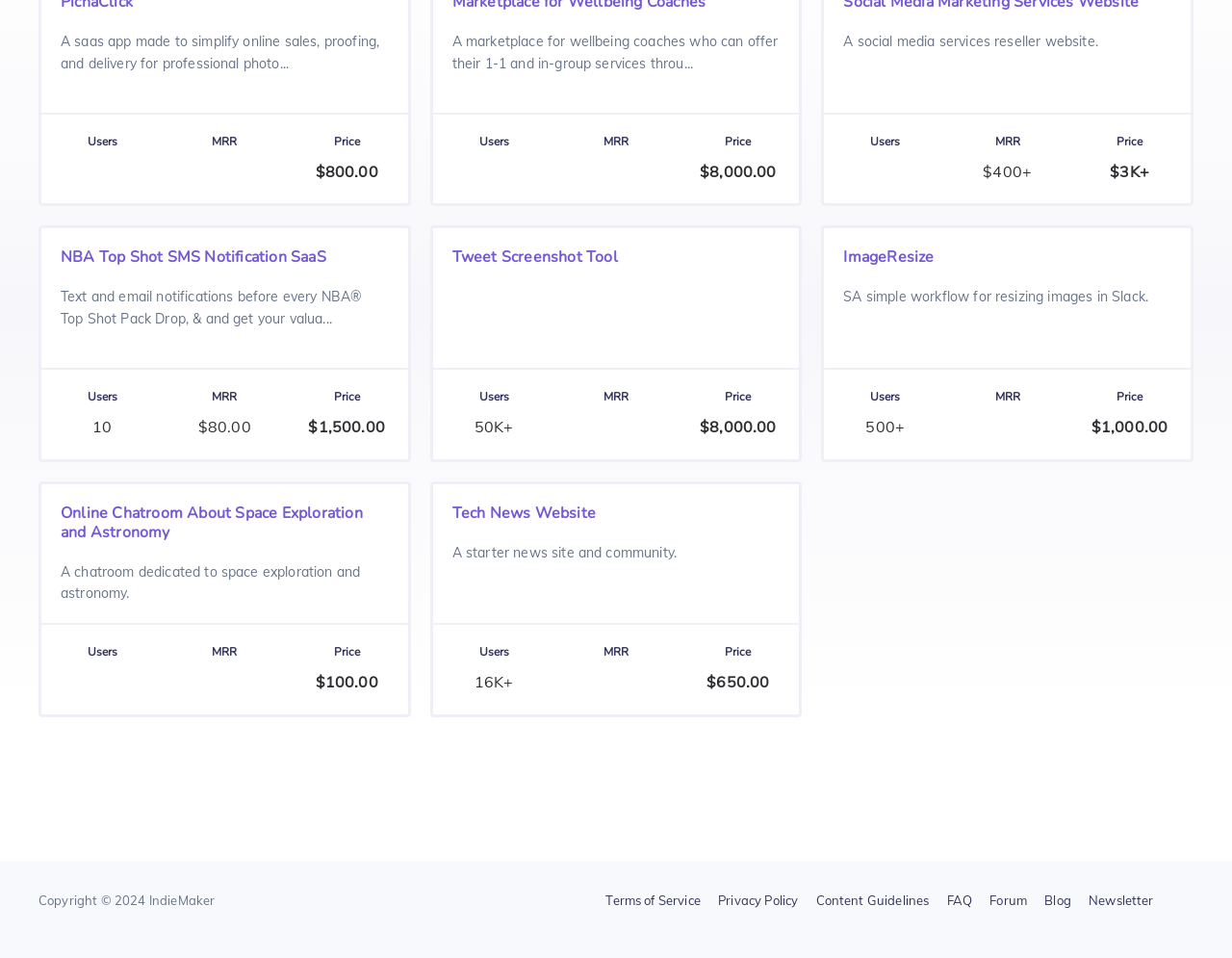Pinpoint the bounding box coordinates of the clickable element to carry out the following instruction: "Visit Online Chatroom About Space Exploration and Astronomy."

[0.031, 0.502, 0.333, 0.748]